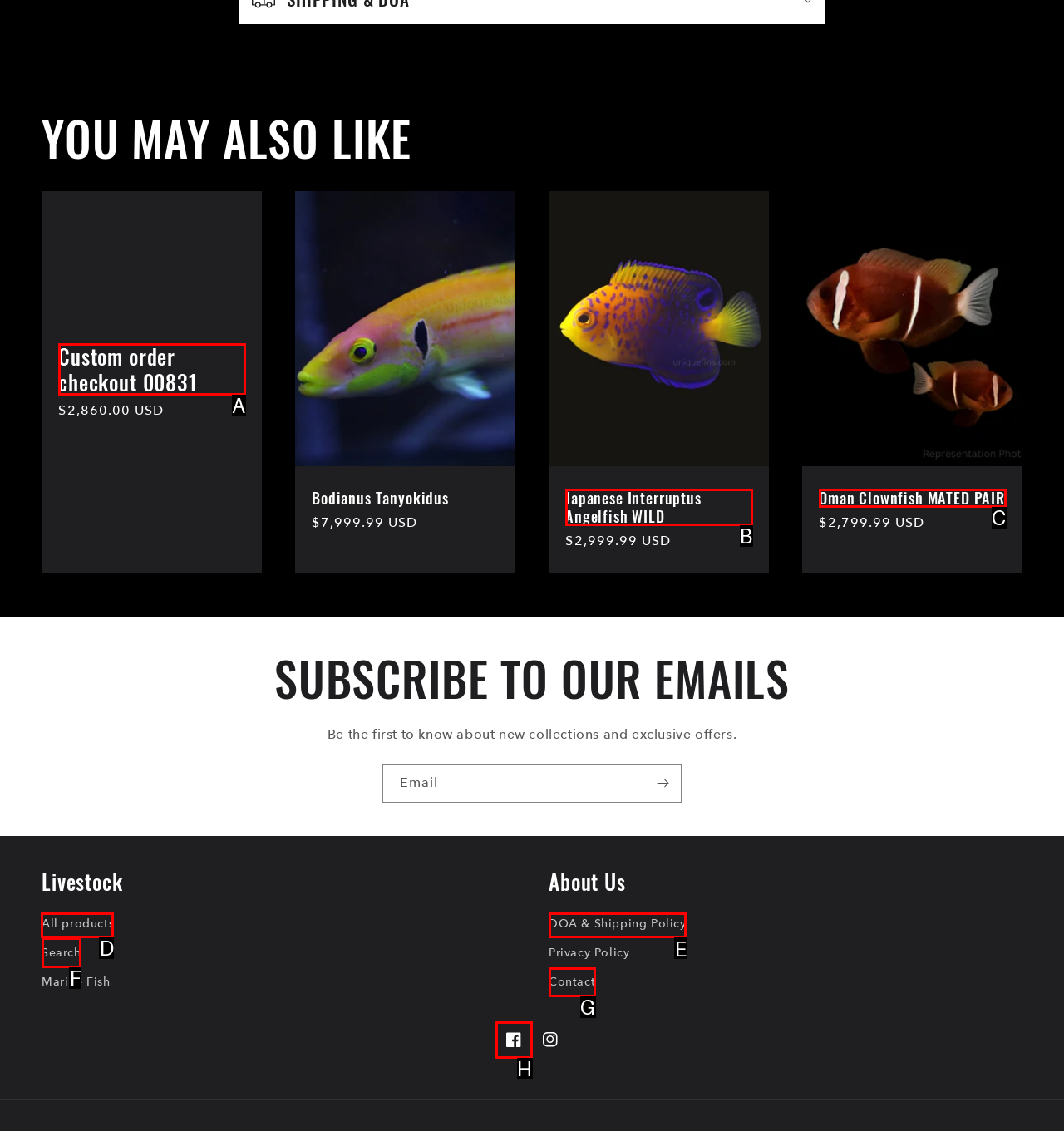Select the letter associated with the UI element you need to click to perform the following action: Click on the 'All products' link
Reply with the correct letter from the options provided.

D